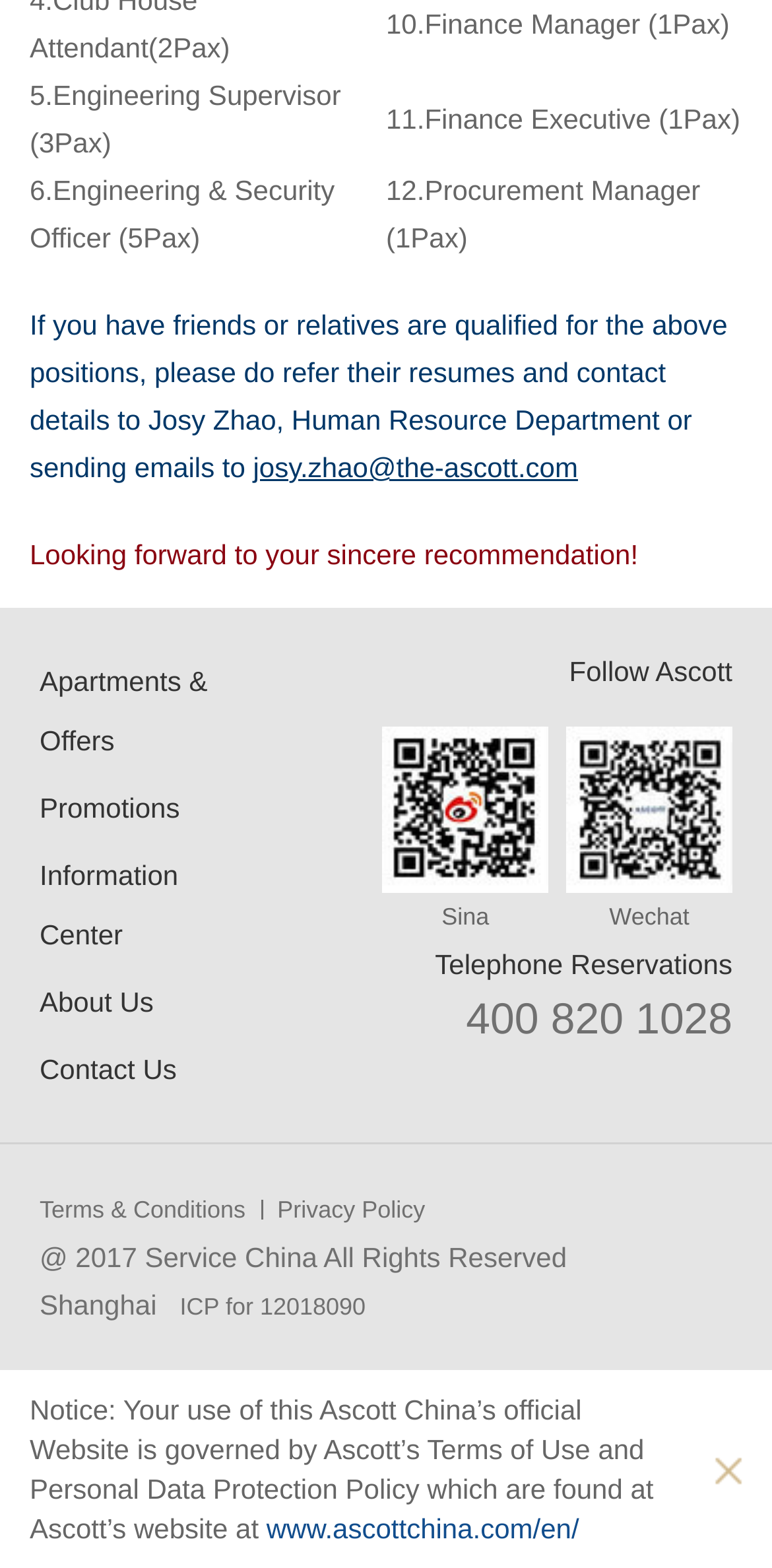Identify the bounding box coordinates for the UI element described as follows: josy.zhao@the-ascott.com. Use the format (top-left x, top-left y, bottom-right x, bottom-right y) and ensure all values are floating point numbers between 0 and 1.

[0.328, 0.288, 0.749, 0.308]